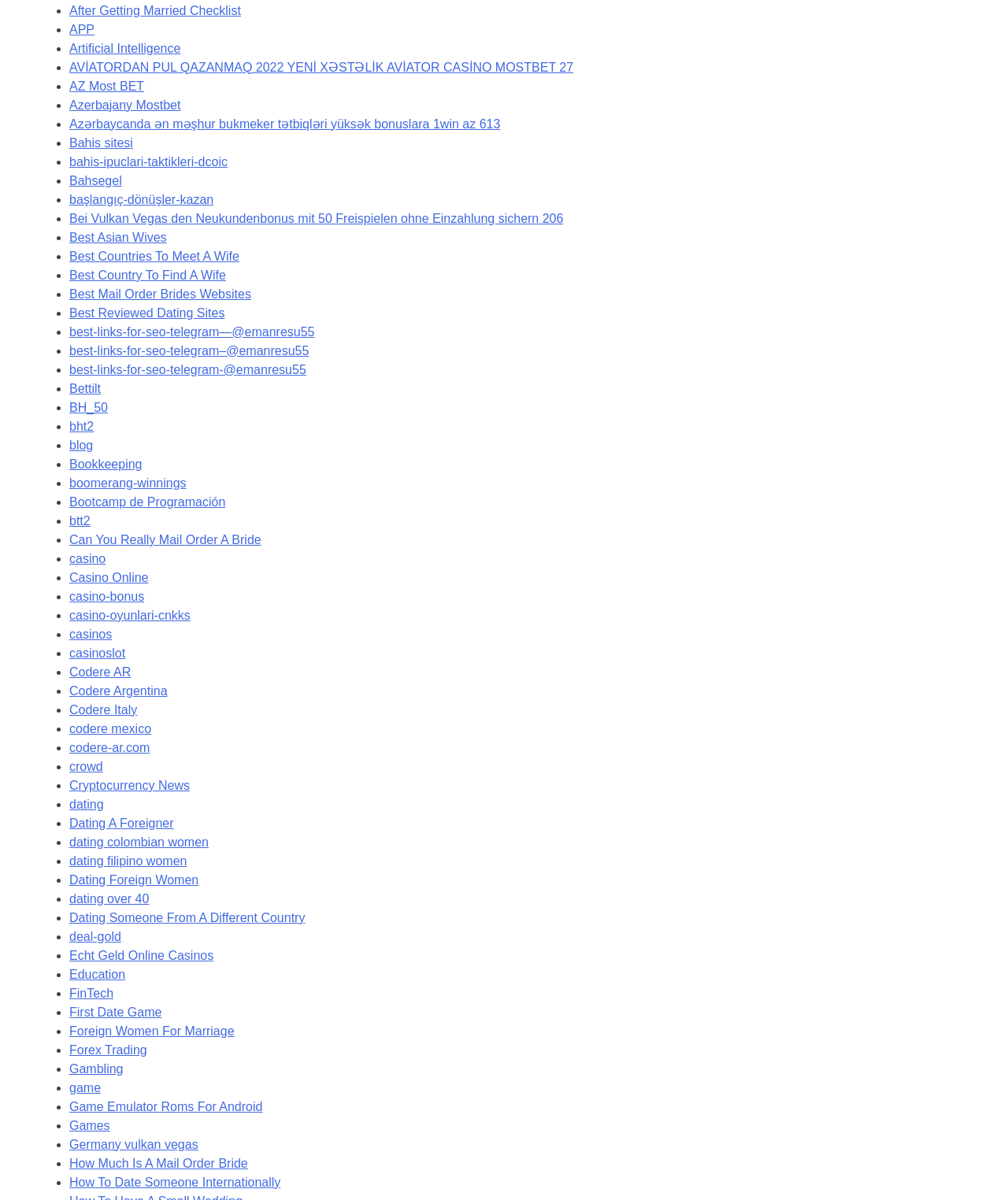Provide a brief response using a word or short phrase to this question:
How many list markers are on the webpage?

65